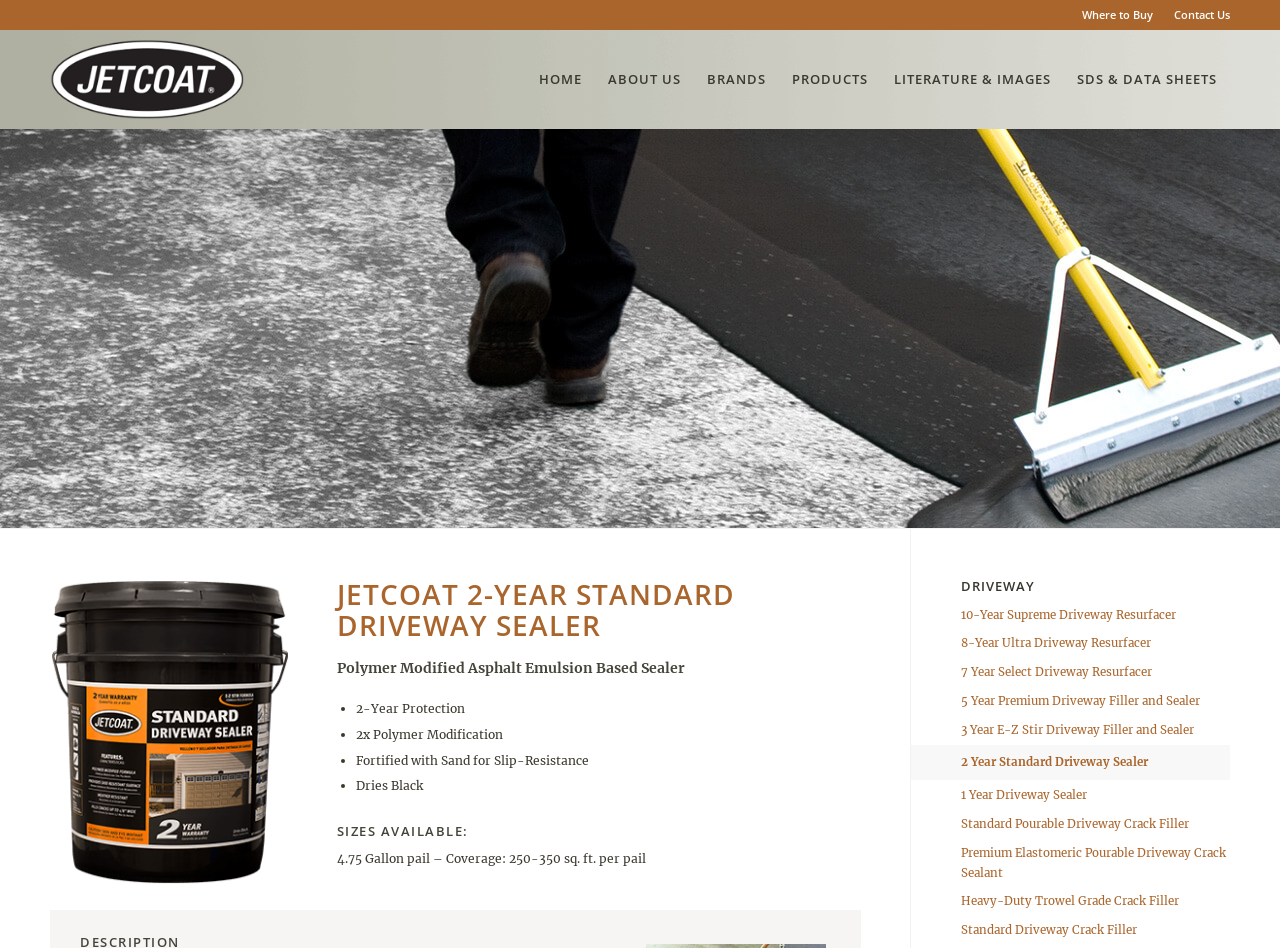What is a feature of the product?
Please look at the screenshot and answer in one word or a short phrase.

Fortified with sand for slip-resistance